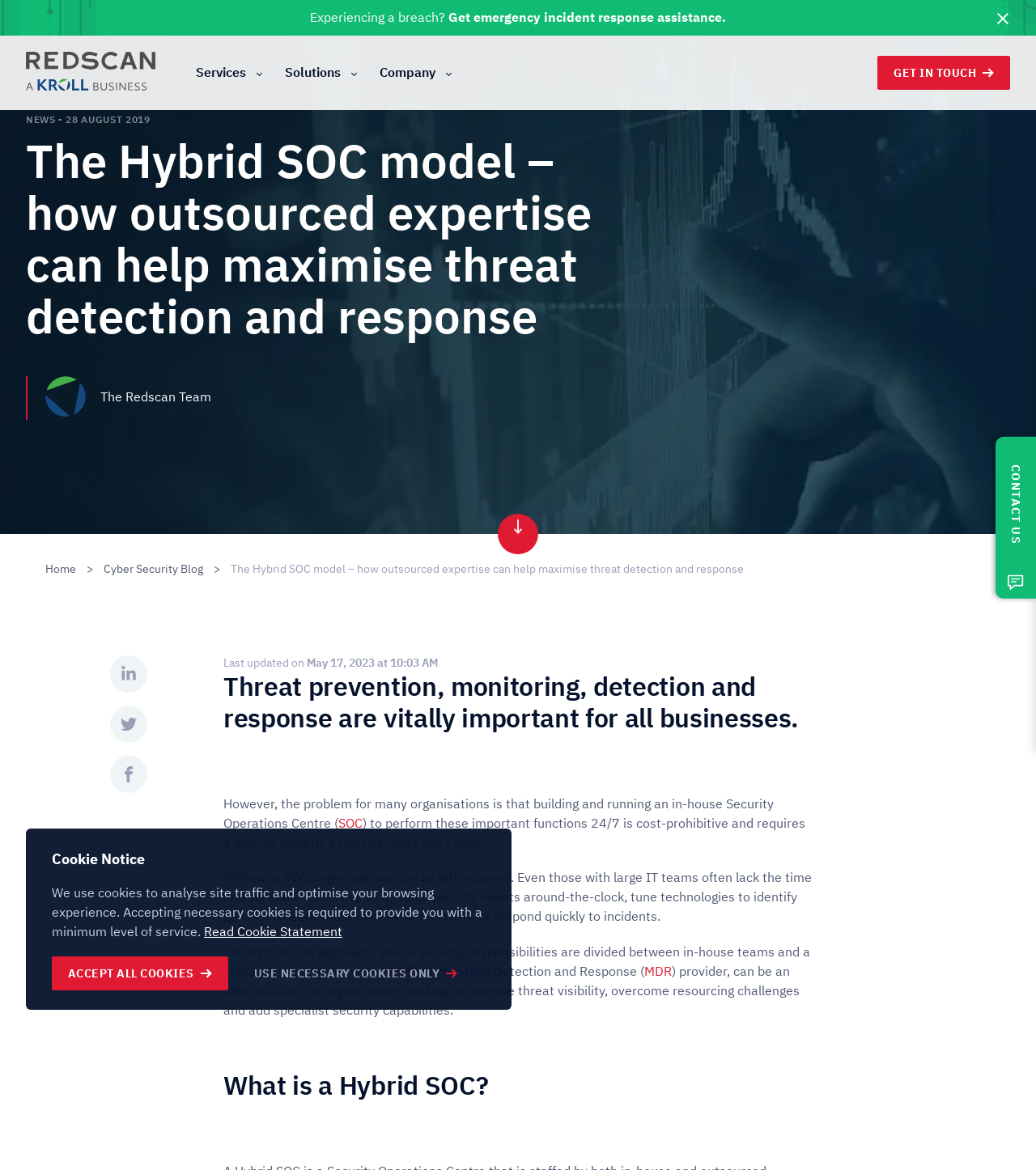Write an elaborate caption that captures the essence of the webpage.

The webpage is about the Hybrid SOC model, which is a security operations center that combines in-house teams with a managed security service provider. The page has a prominent header with the title "The Hybrid SOC Model - Maximising Detection & Response" and a logo of Redscan on the top left corner.

Below the header, there is a cookie notice section that spans across the top of the page, with a button to accept all cookies and another button to use necessary cookies only. On the top right corner, there is a "CONTACT US" button with an image next to it.

The main content of the page starts with a brief introduction to the importance of threat prevention, monitoring, detection, and response for businesses. The text explains that building and running an in-house security operations center is cost-prohibitive and requires specialized expertise. Without a SOC, organizations can be left exposed to security threats.

The page then introduces the Hybrid SOC approach, which divides security responsibilities between in-house teams and a managed security service provider. The text explains that this approach can improve threat visibility, overcome resourcing challenges, and add specialist security capabilities.

There are several links on the page, including links to "Services", "Solutions", "Company", and "Cyber Security Blog". There is also a section with social media links to share the content on LinkedIn, Twitter, and Facebook. The page has a "Last updated on" section with the date and time of the last update.

The overall layout of the page is clean, with a clear hierarchy of headings and paragraphs. The text is well-structured and easy to follow, with links and images added to support the content.